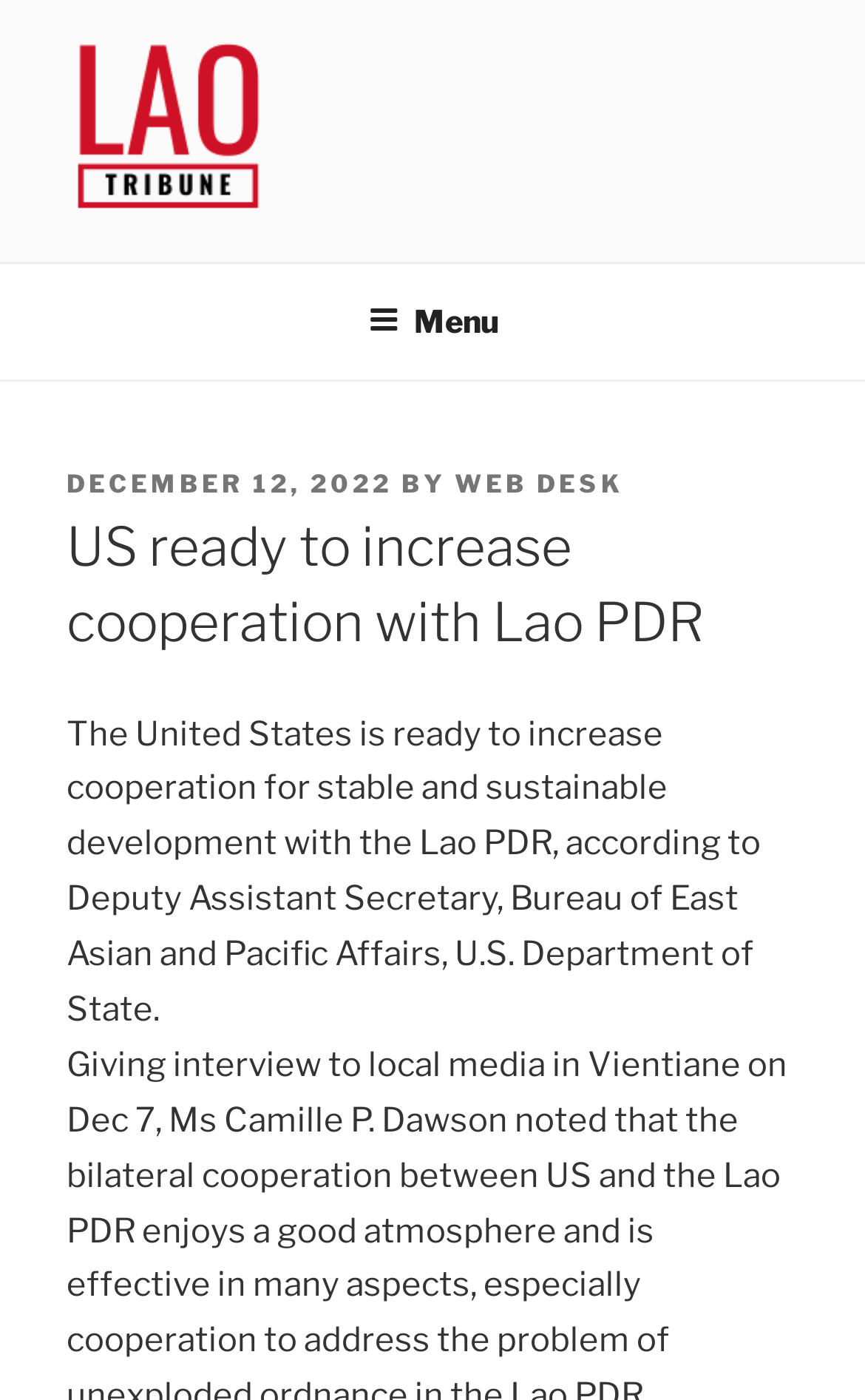Respond to the question below with a concise word or phrase:
What is the purpose of the cooperation mentioned in the post?

stable and sustainable development